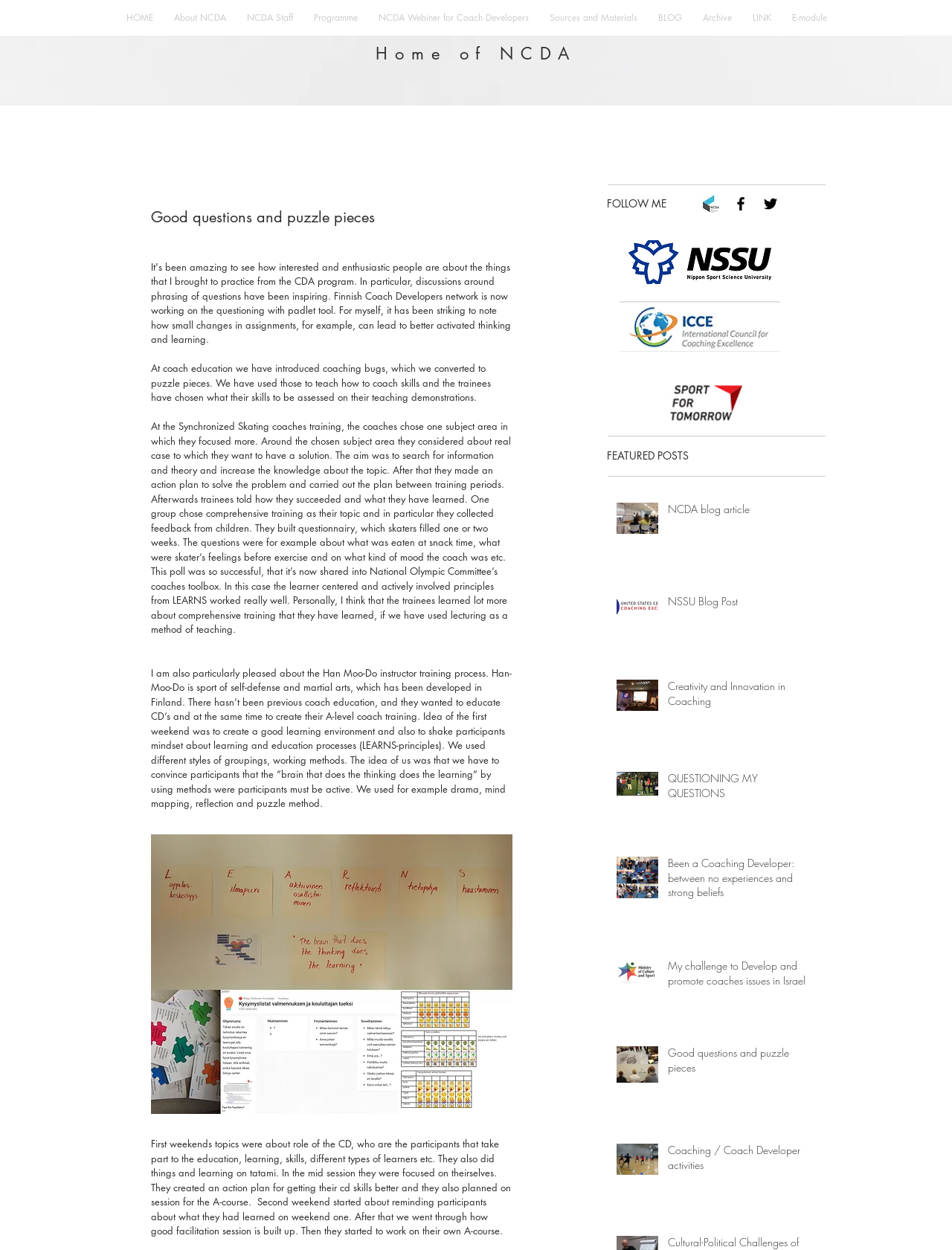Please determine the bounding box coordinates of the section I need to click to accomplish this instruction: "Click on the HOME link".

[0.125, 0.0, 0.175, 0.028]